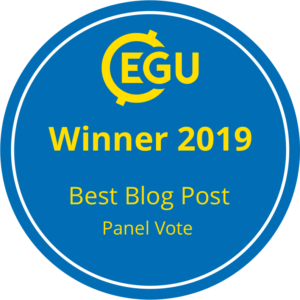Describe every significant element in the image thoroughly.

This image features a badge awarded by the European Geosciences Union (EGU) for the year 2019, recognizing the best blog post as determined by a panel vote. The design includes a vibrant blue background with a prominent yellow circle logo of the EGU at the top, alongside the title "Winner 2019" in bold yellow text. Below this, the phrase "Best Blog Post" is displayed, followed by "Panel Vote," indicating that the recognition was based on a panel's assessment rather than a public vote. This badge serves as a mark of excellence within the scientific blogging community, highlighting noteworthy contributions to geosciences.